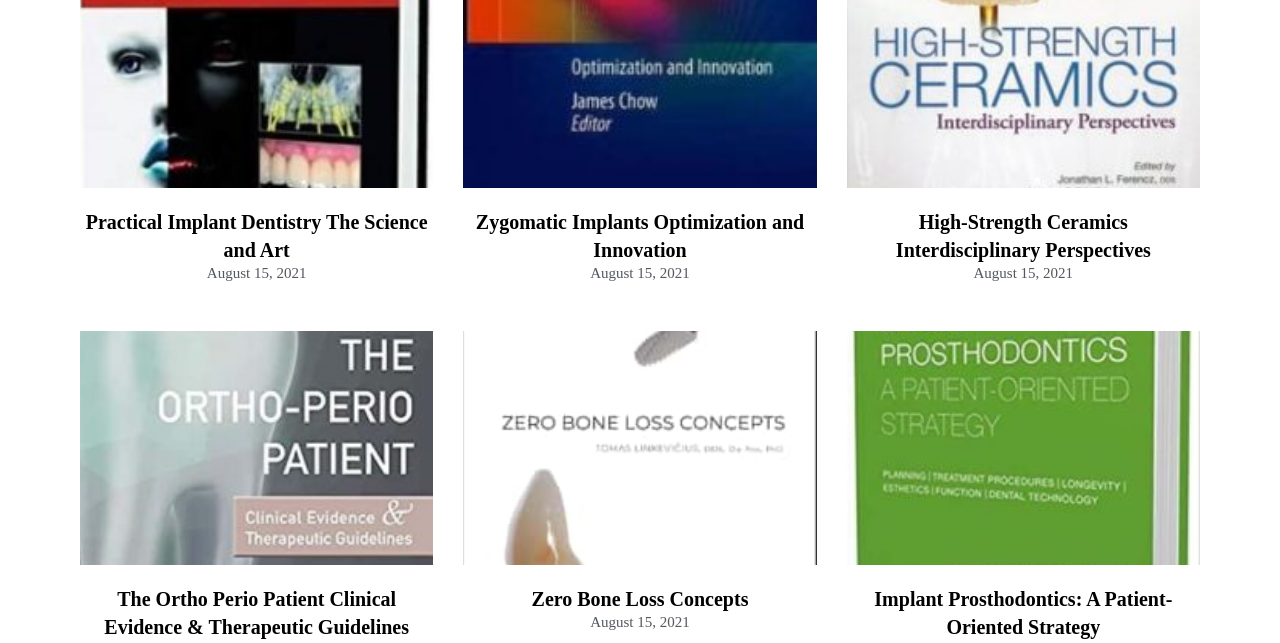What is the title of the second book?
Refer to the screenshot and respond with a concise word or phrase.

Zygomatic Implants Optimization and Innovation